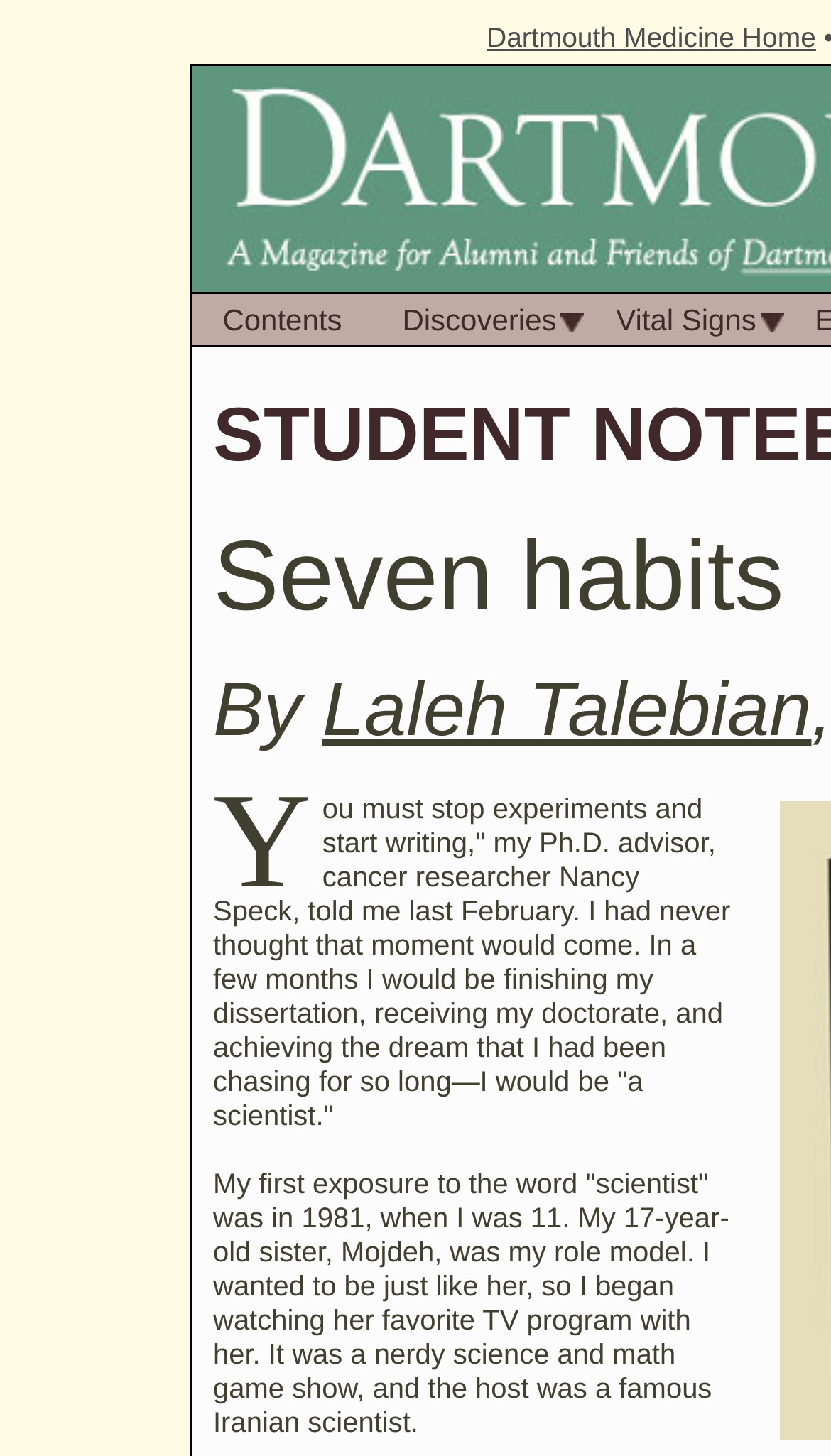Locate the bounding box of the UI element described by: "Dartmouth Medicine Home" in the given webpage screenshot.

[0.585, 0.015, 0.982, 0.037]